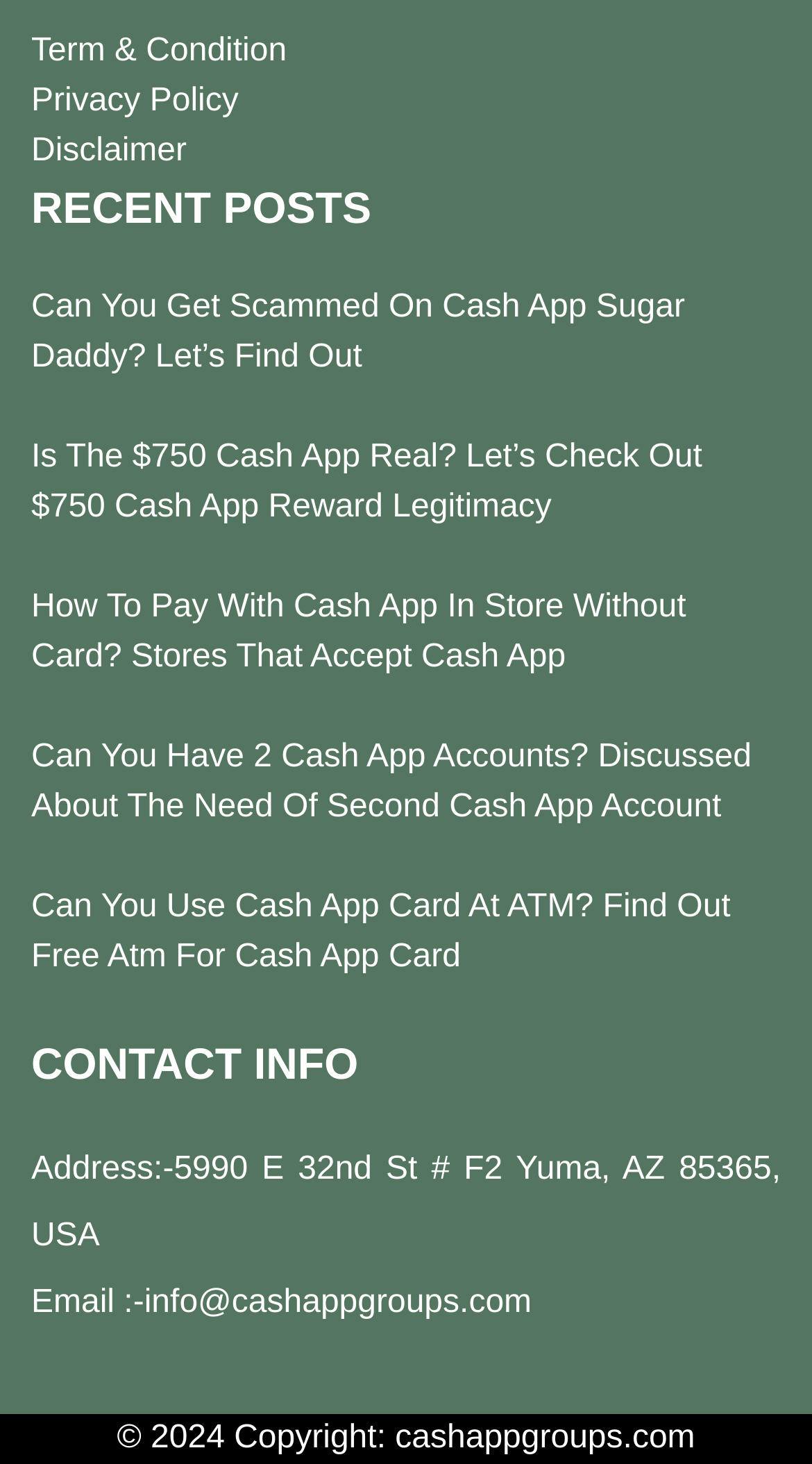What is the address of the company?
Look at the image and provide a short answer using one word or a phrase.

5990 E 32nd St # F2 Yuma, AZ 85365, USA